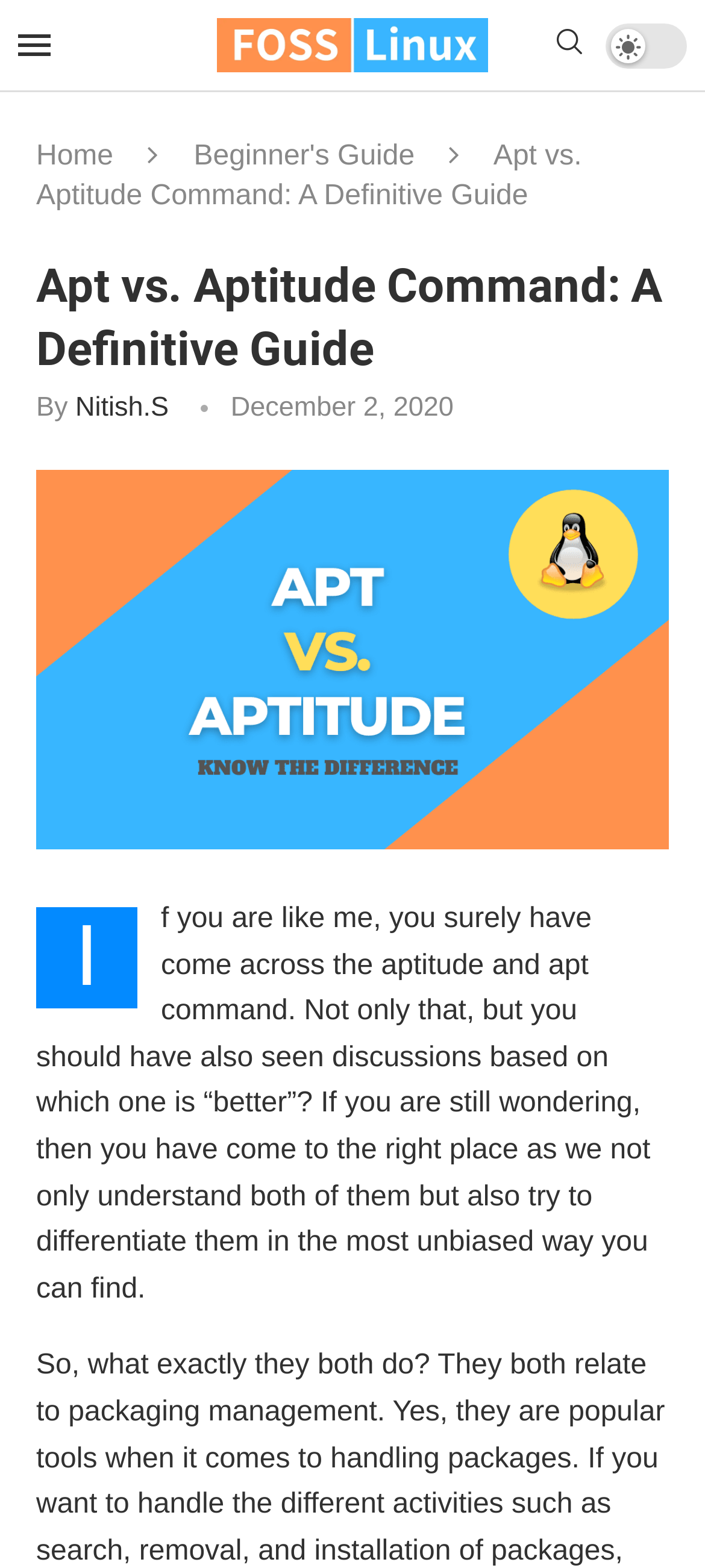When was this article published?
Look at the image and respond with a one-word or short phrase answer.

December 2, 2020